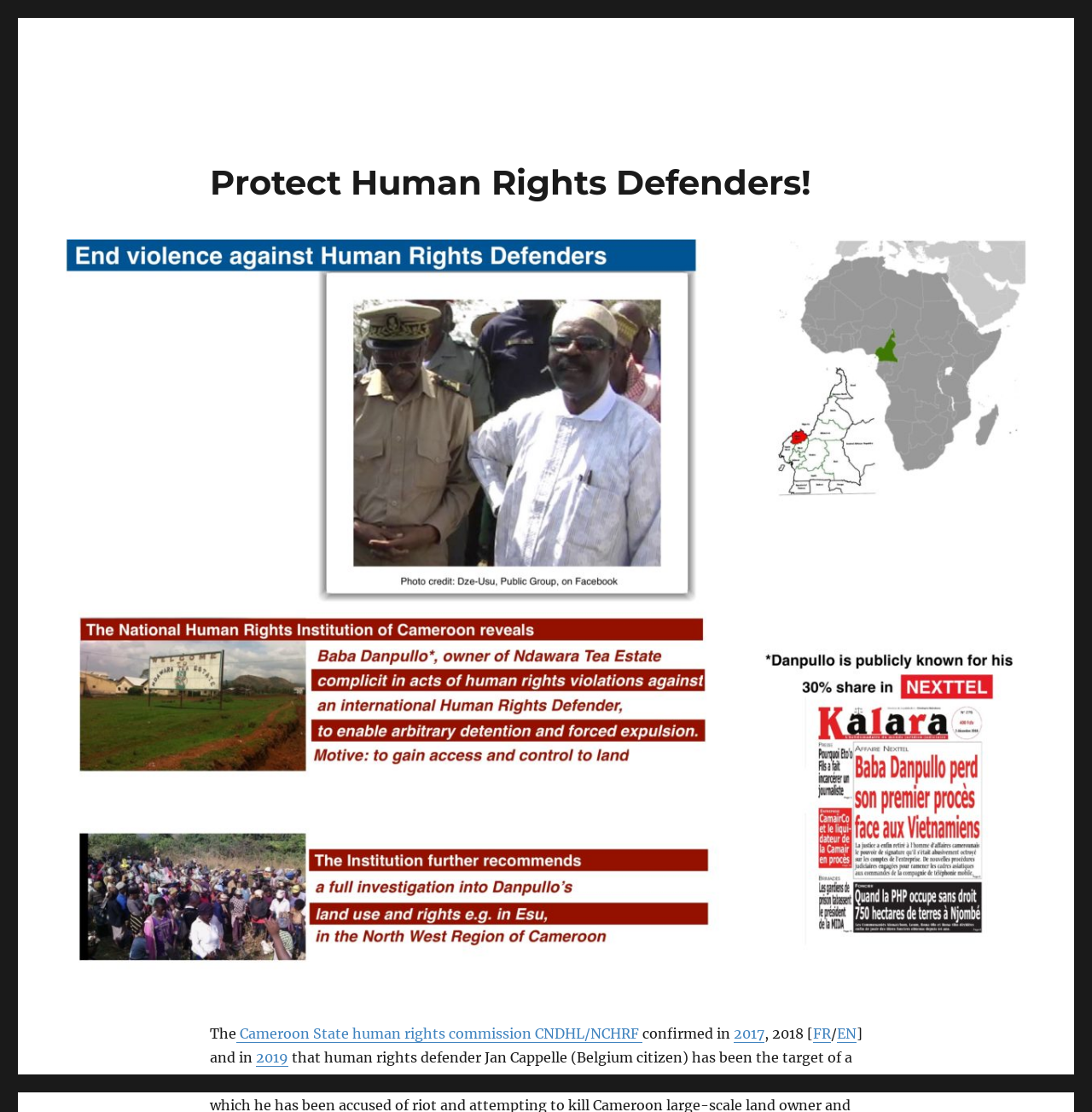Using the description: "OFFGO / Jan Cappelle case", determine the UI element's bounding box coordinates. Ensure the coordinates are in the format of four float numbers between 0 and 1, i.e., [left, top, right, bottom].

[0.06, 0.081, 0.369, 0.107]